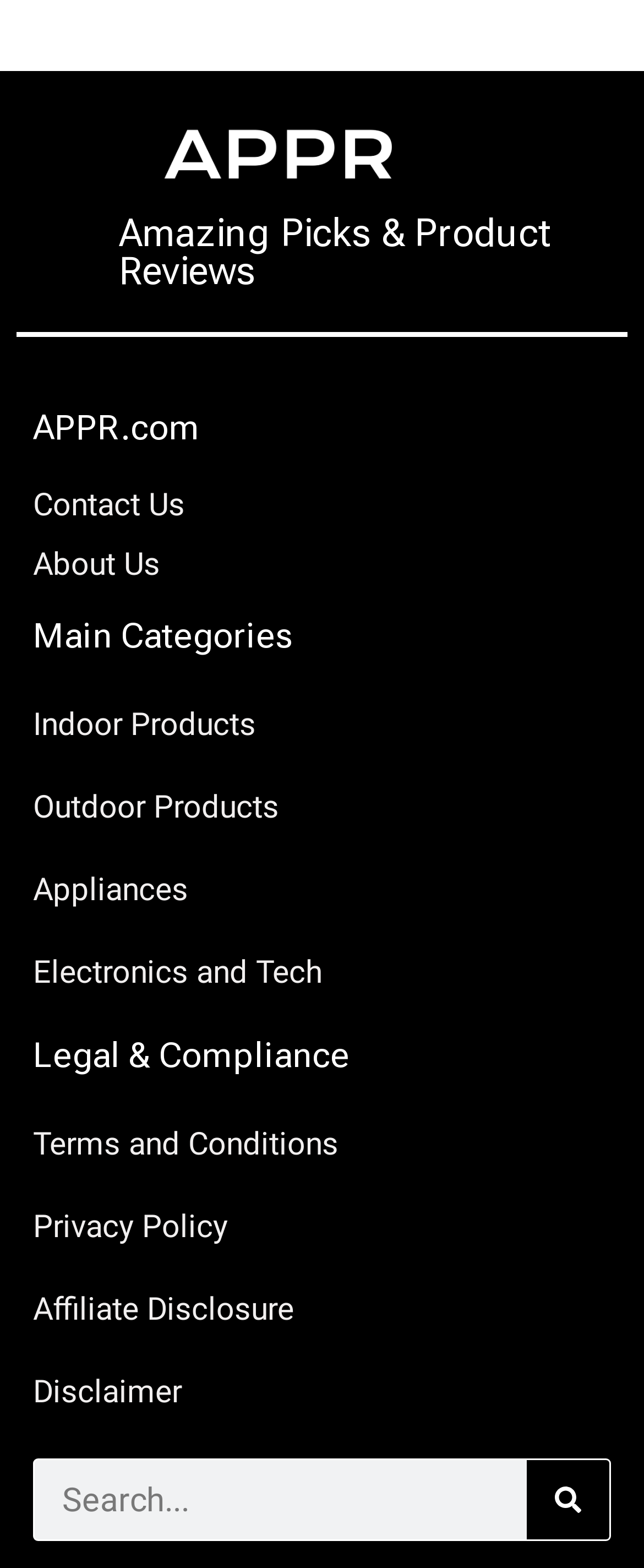Identify the bounding box for the described UI element. Provide the coordinates in (top-left x, top-left y, bottom-right x, bottom-right y) format with values ranging from 0 to 1: Electronics and Tech

[0.051, 0.599, 0.949, 0.642]